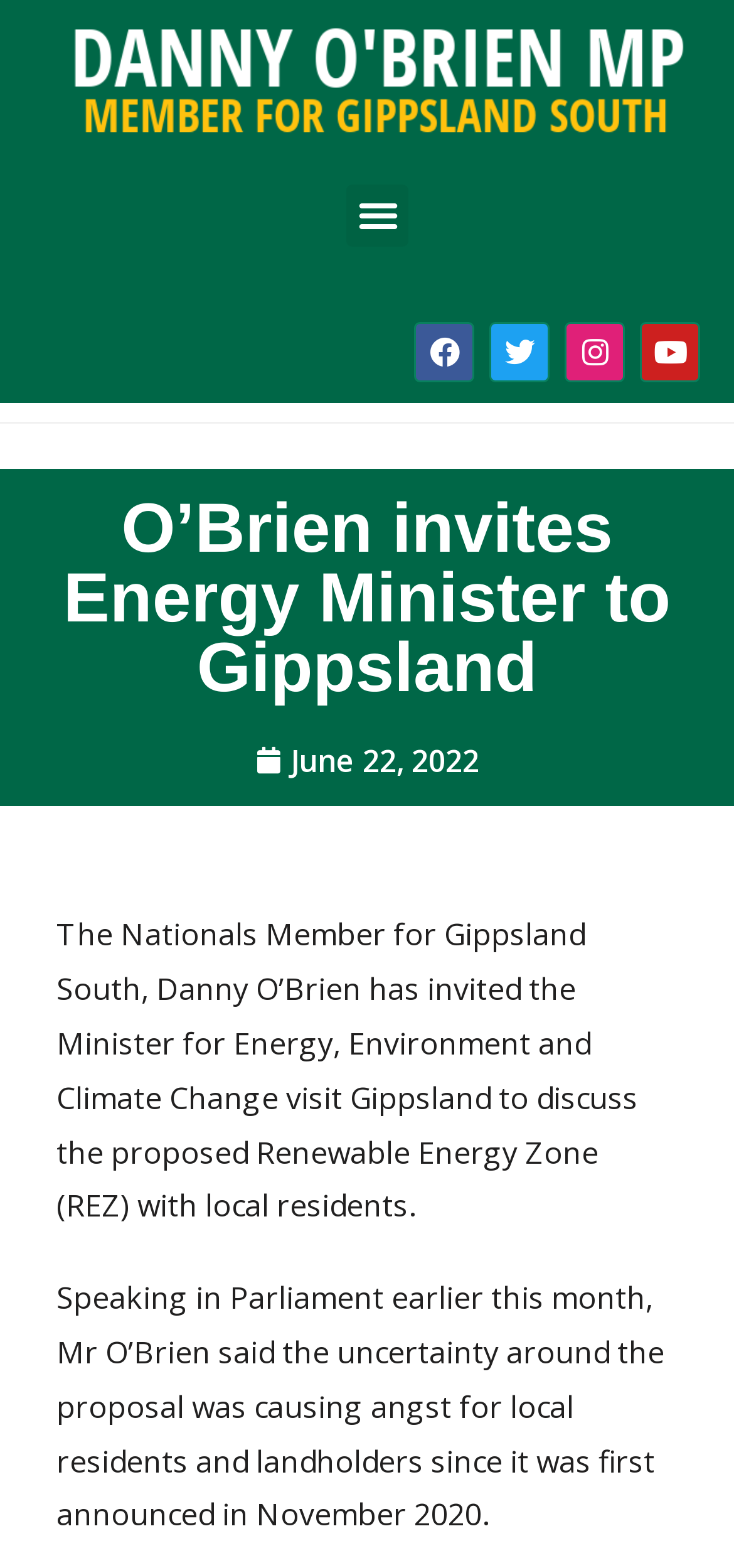Offer a meticulous description of the webpage's structure and content.

The webpage is about Danny O'Brien, a Member of Parliament, inviting the Energy Minister to Gippsland. At the top left corner, there is a logo of Danny O'Brien. To the right of the logo, there is a menu toggle button. Above the main content, there are social media links to Facebook, Twitter, Instagram, and Youtube, aligned horizontally.

The main content starts with a heading that reads "O'Brien invites Energy Minister to Gippsland". Below the heading, there is a link to the date "June 22, 2022". The main article is divided into two paragraphs. The first paragraph explains that Danny O'Brien has invited the Minister for Energy, Environment and Climate Change to discuss the proposed Renewable Energy Zone with local residents. The second paragraph mentions that Danny O'Brien spoke in Parliament about the uncertainty around the proposal, which has been causing angst for local residents and landholders since November 2020.